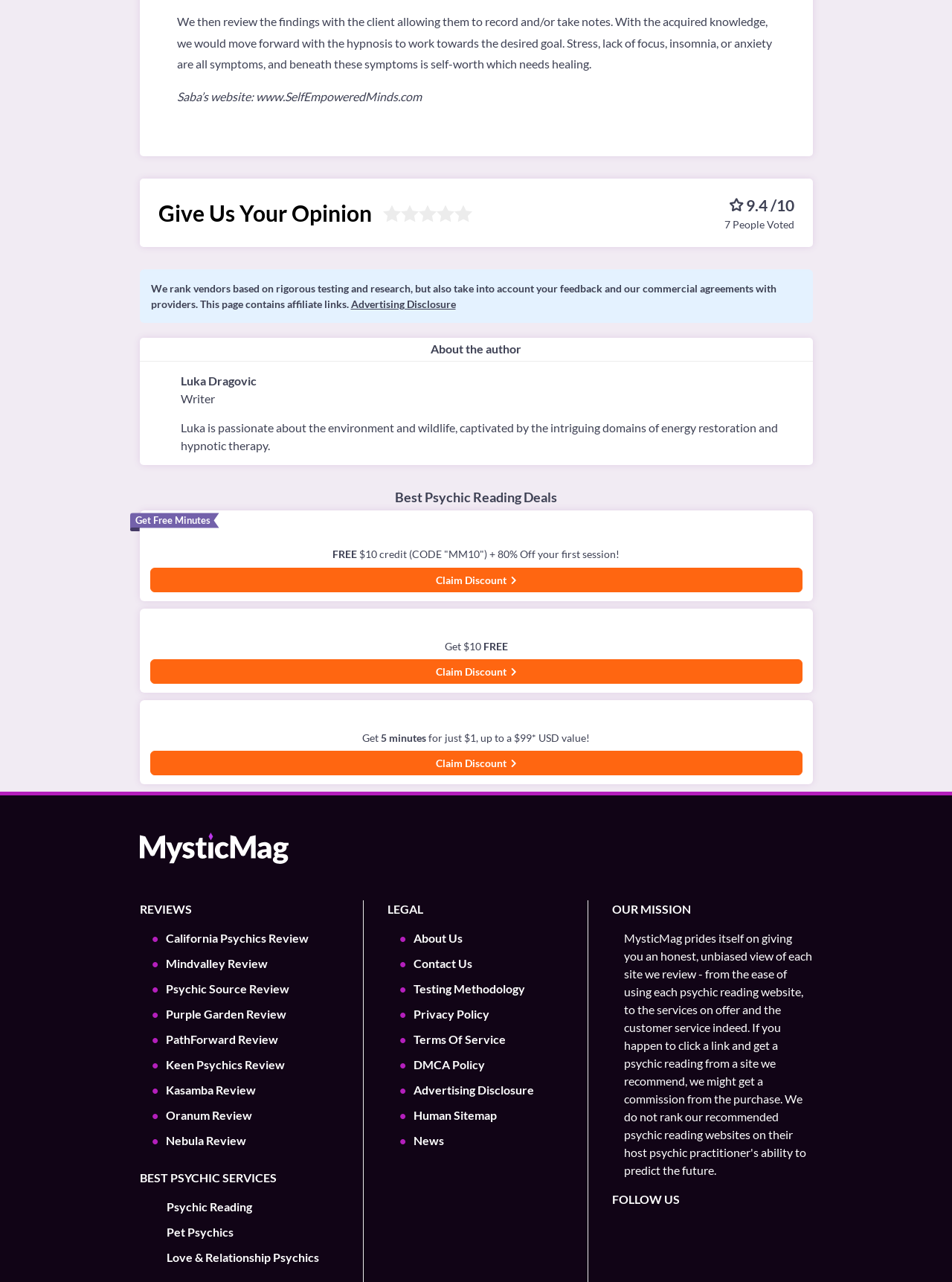Find the bounding box coordinates for the UI element that matches this description: "parent_node: 2".

None